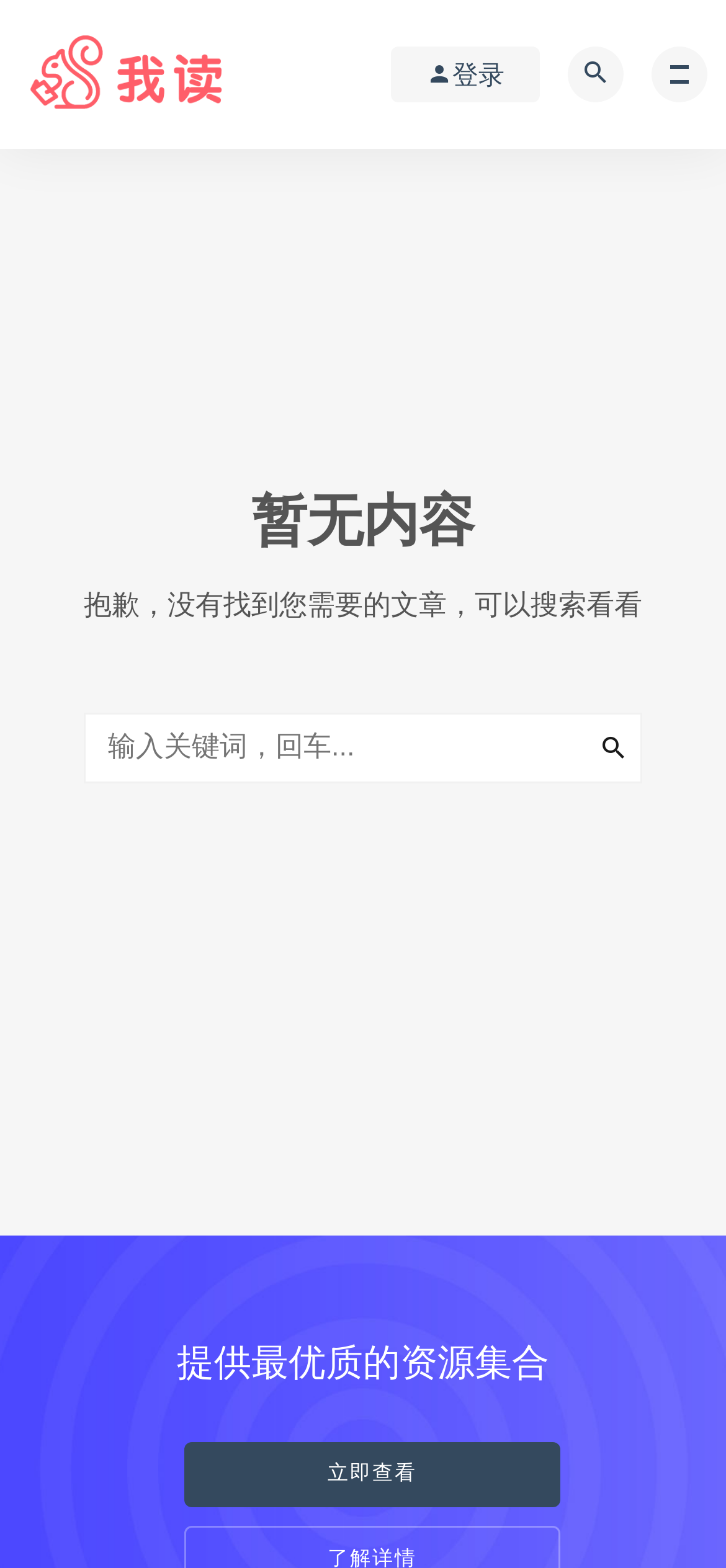Show the bounding box coordinates for the HTML element as described: "立即查看".

[0.254, 0.92, 0.772, 0.961]